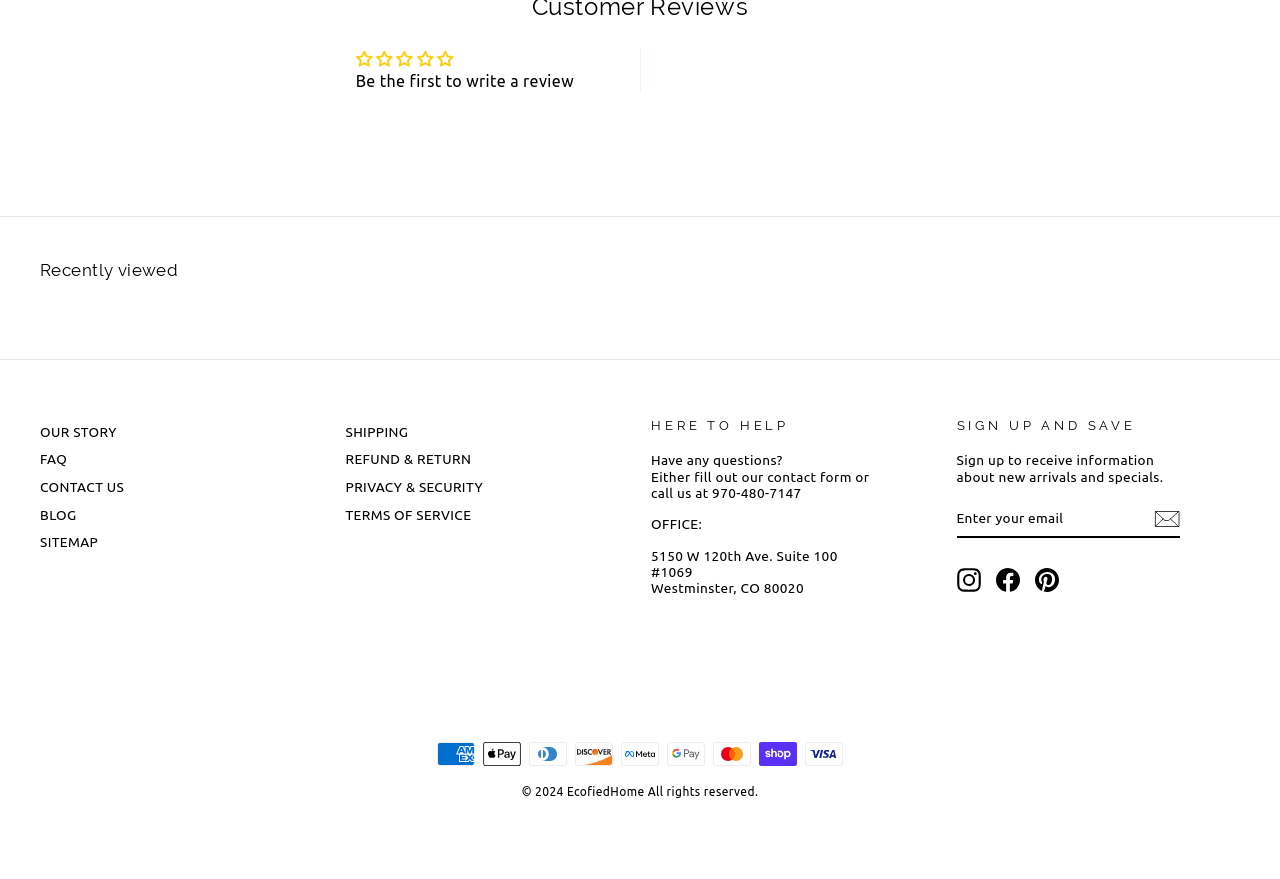Please mark the clickable region by giving the bounding box coordinates needed to complete this instruction: "Click on SUBSCRIBE button".

[0.902, 0.577, 0.922, 0.604]